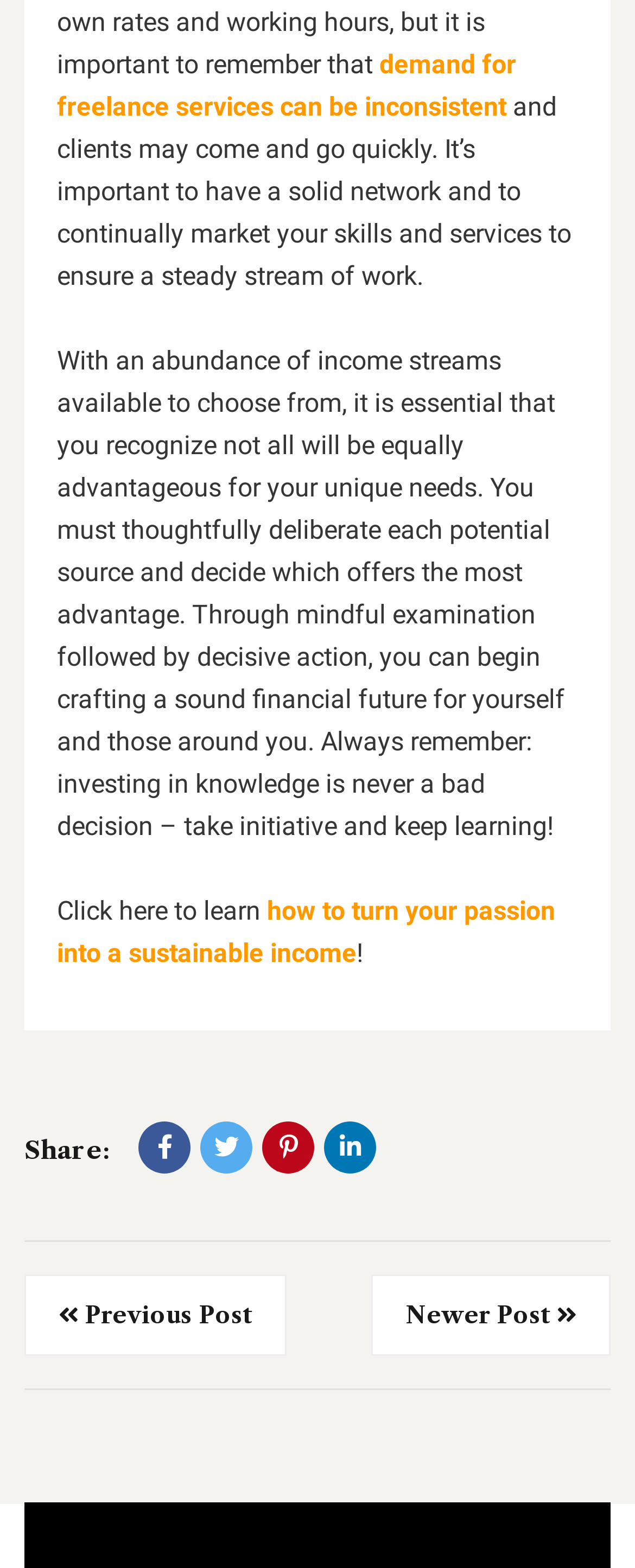Identify the bounding box coordinates of the section that should be clicked to achieve the task described: "Share on social media".

[0.038, 0.724, 0.172, 0.744]